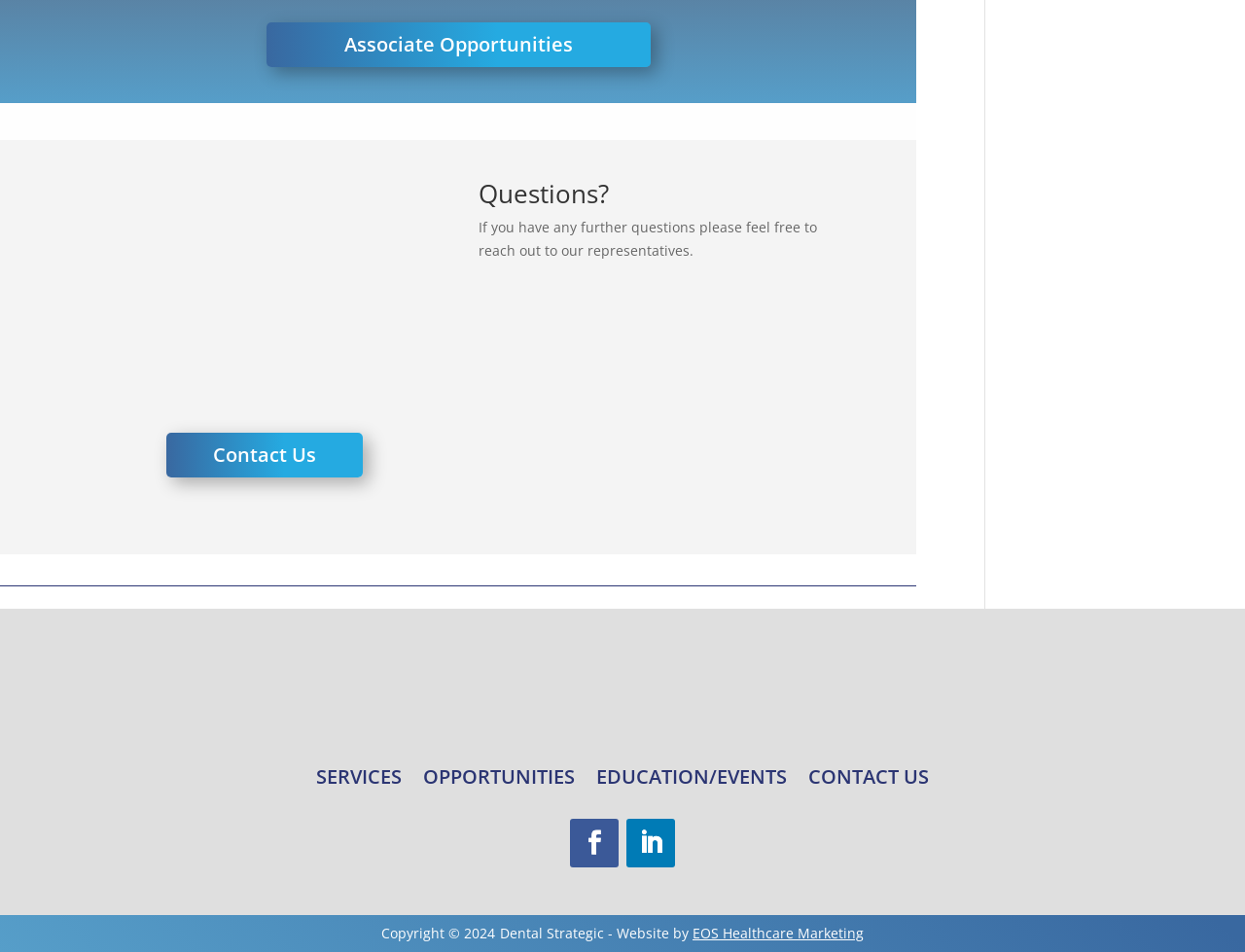Using the provided description Associate Opportunities, find the bounding box coordinates for the UI element. Provide the coordinates in (top-left x, top-left y, bottom-right x, bottom-right y) format, ensuring all values are between 0 and 1.

[0.214, 0.023, 0.522, 0.07]